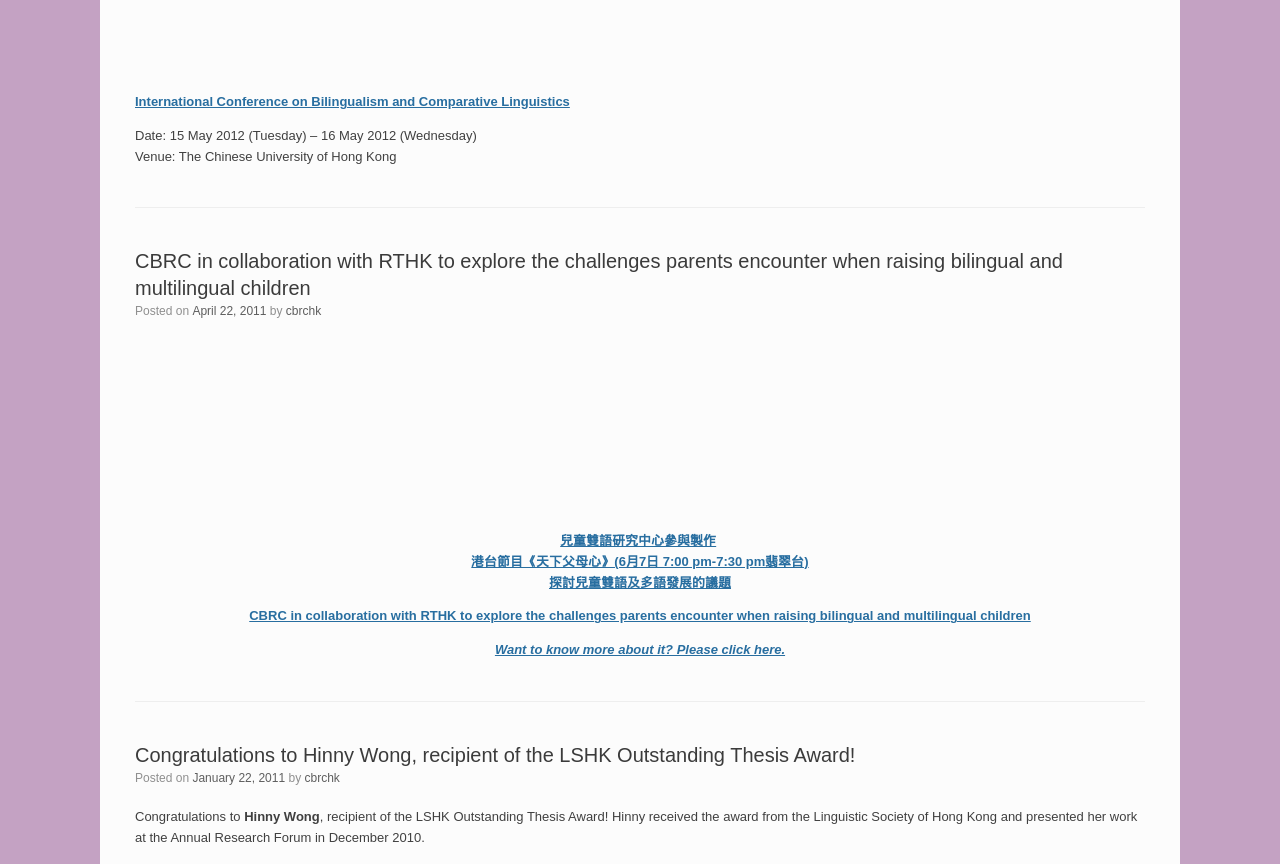What is the date of the International Conference on Bilingualism and Comparative Linguistics?
Could you please answer the question thoroughly and with as much detail as possible?

I found the date by looking at the StaticText element with the text 'Date: 15 May 2012 (Tuesday) – 16 May 2012 (Wednesday)' which is a child of the Root Element.